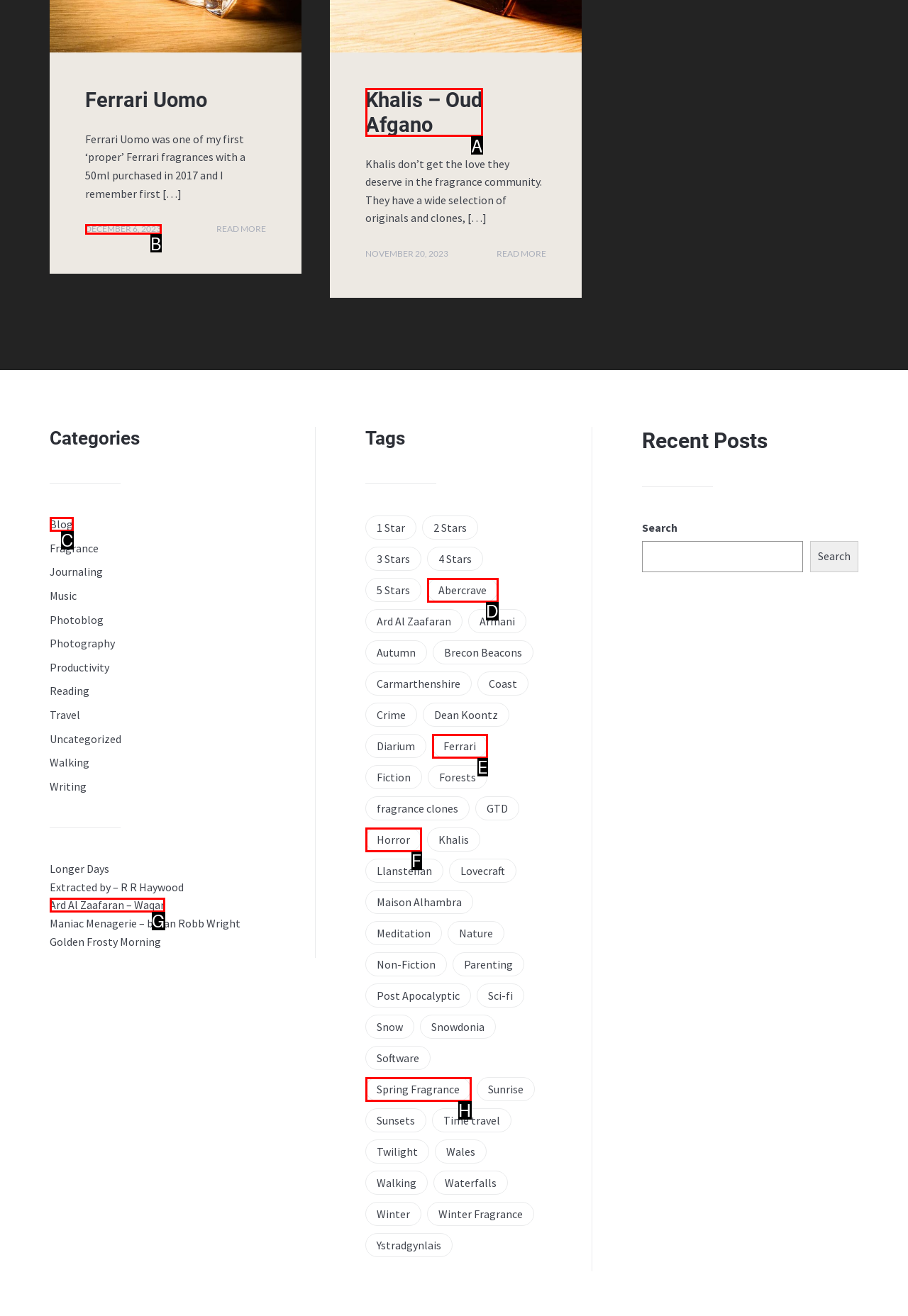Based on the element description: Khalis – Oud Afgano, choose the HTML element that matches best. Provide the letter of your selected option.

A